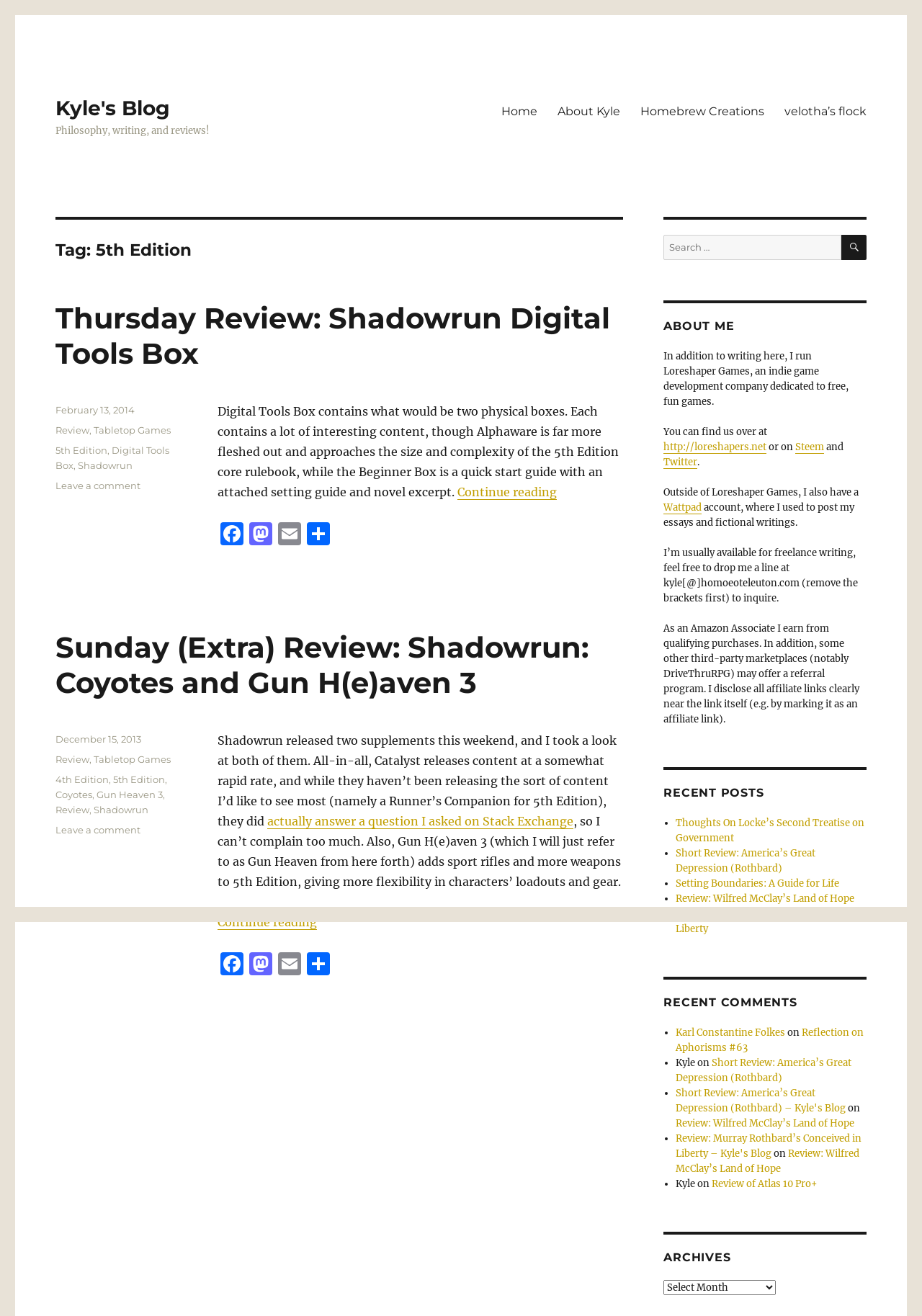Predict the bounding box coordinates of the area that should be clicked to accomplish the following instruction: "Click on the 'Home' link". The bounding box coordinates should consist of four float numbers between 0 and 1, i.e., [left, top, right, bottom].

[0.533, 0.073, 0.594, 0.096]